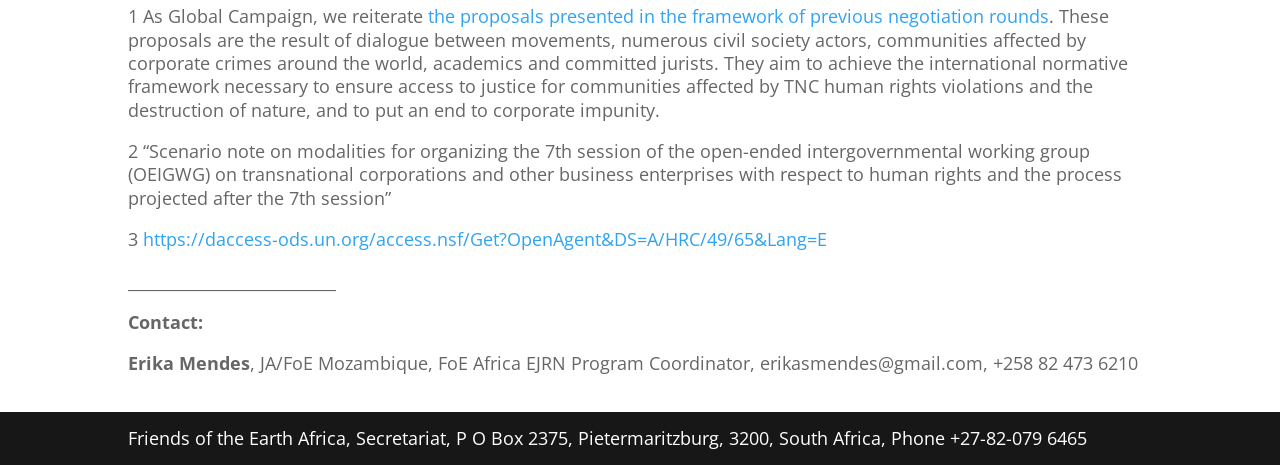What is the location of the Friends of the Earth Africa Secretariat?
Please respond to the question with a detailed and thorough explanation.

The Friends of the Earth Africa Secretariat is located in Pietermaritzburg, South Africa, with a postal address of P O Box 2375, 3200.